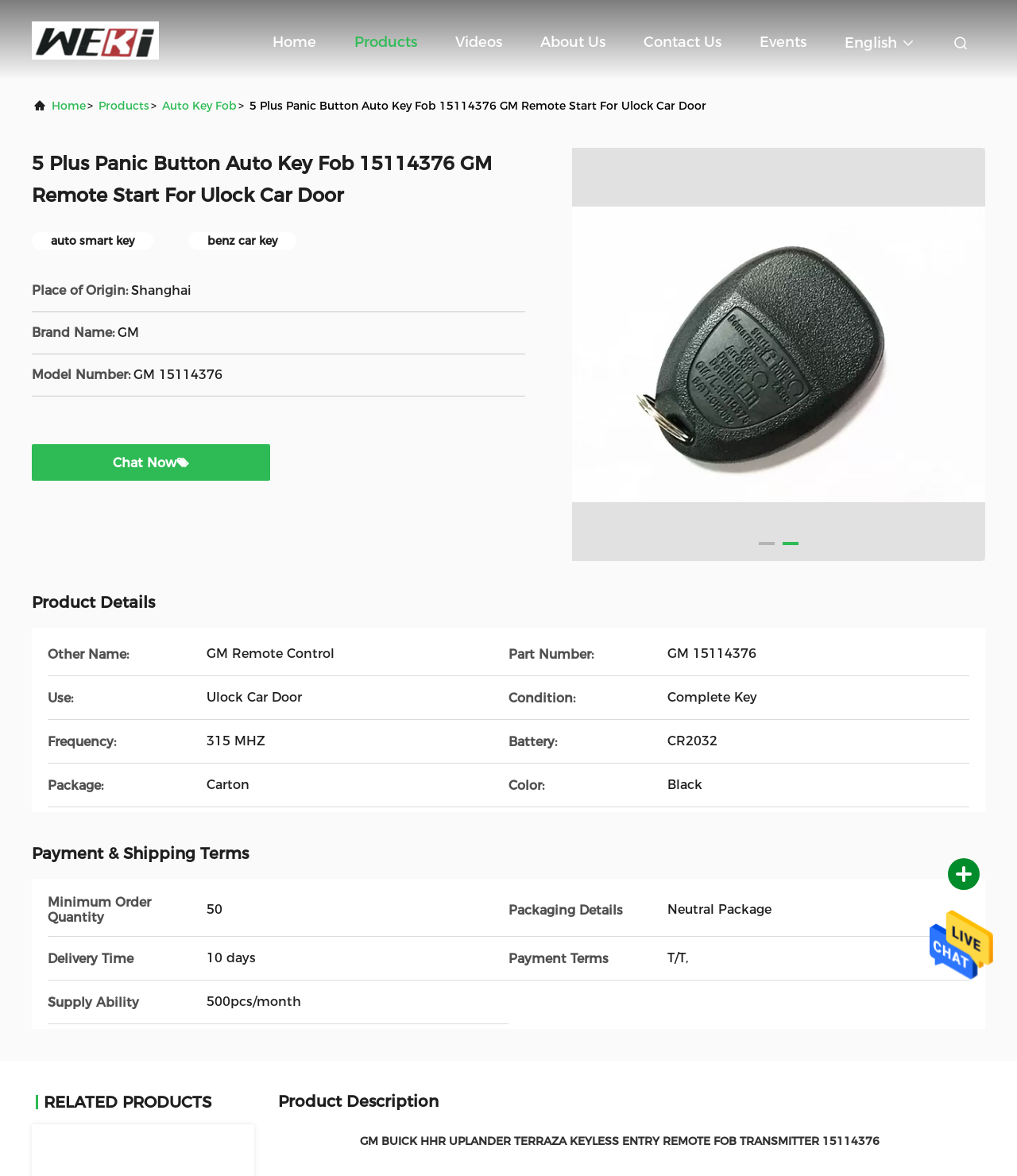Calculate the bounding box coordinates of the UI element given the description: "title="Home"".

[0.031, 0.028, 0.156, 0.04]